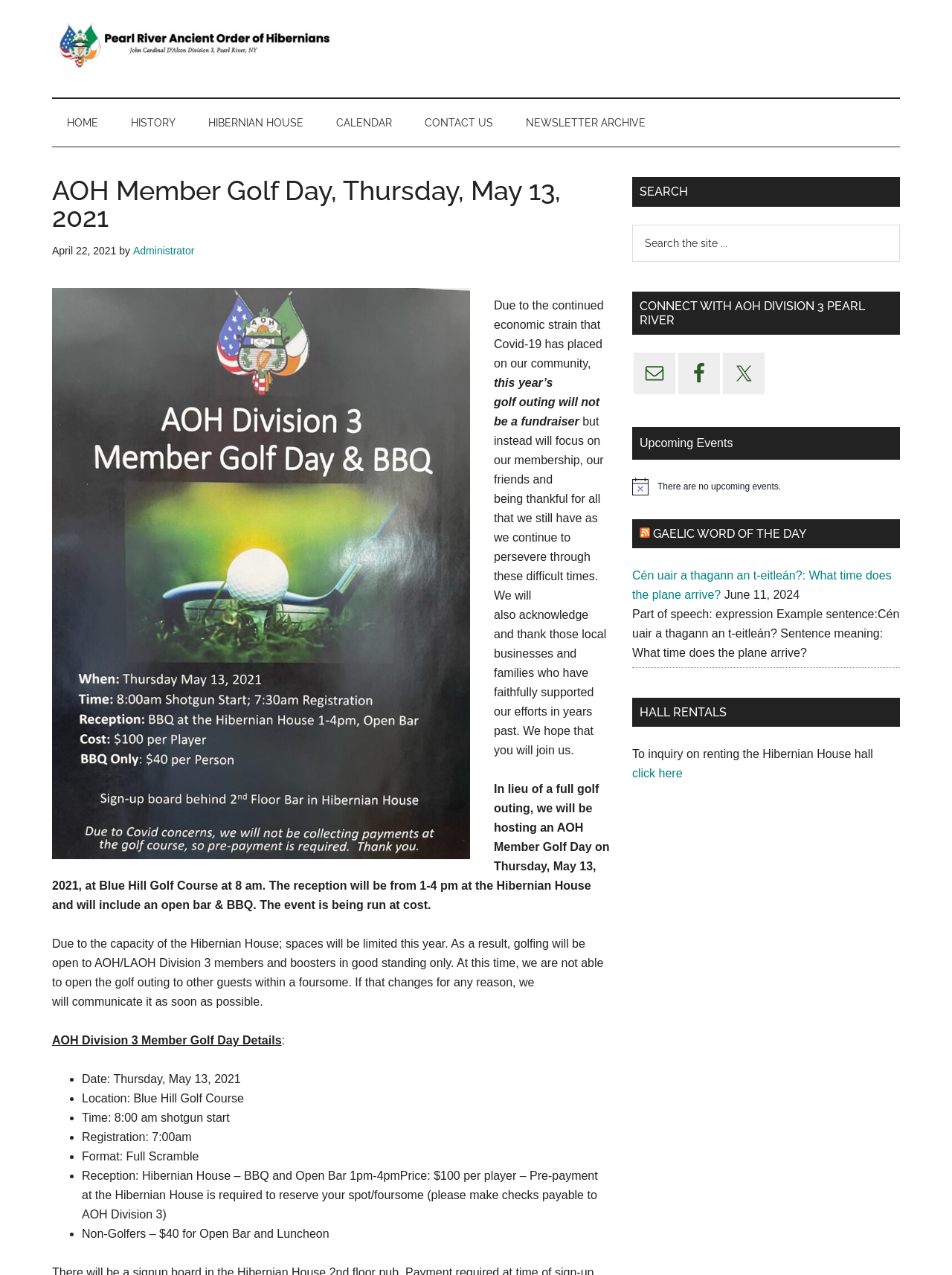Given the element description Twitter, specify the bounding box coordinates of the corresponding UI element in the format (top-left x, top-left y, bottom-right x, bottom-right y). All values must be between 0 and 1.

[0.759, 0.277, 0.803, 0.309]